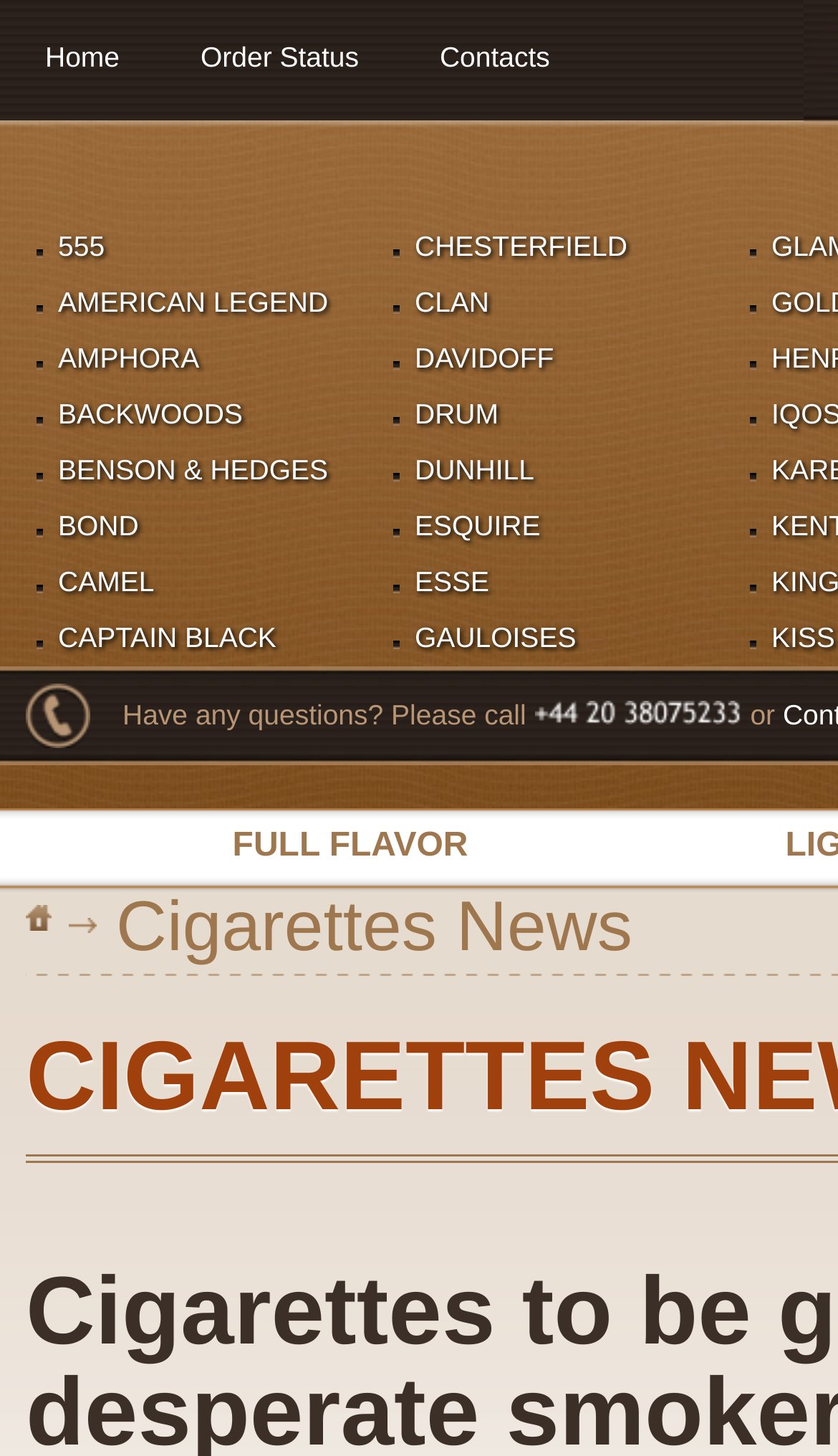Provide the bounding box coordinates of the section that needs to be clicked to accomplish the following instruction: "contact us."

[0.438, 0.028, 0.656, 0.05]